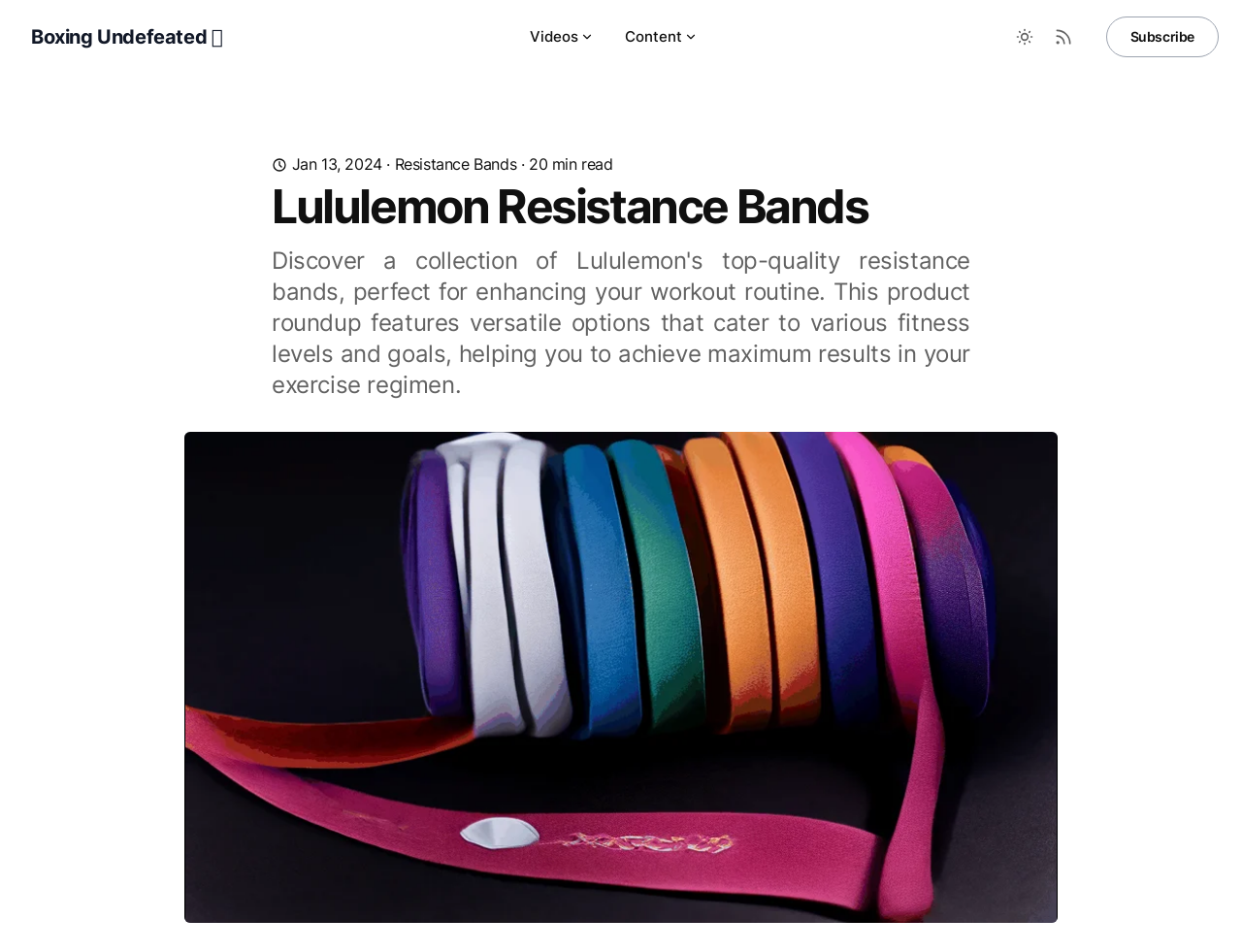What is the estimated reading time of the content?
Based on the screenshot, give a detailed explanation to answer the question.

The estimated reading time of the content can be found in the StaticText element with the text '· 20 min read', which is a child element of the HeaderAsNonLandmark element.